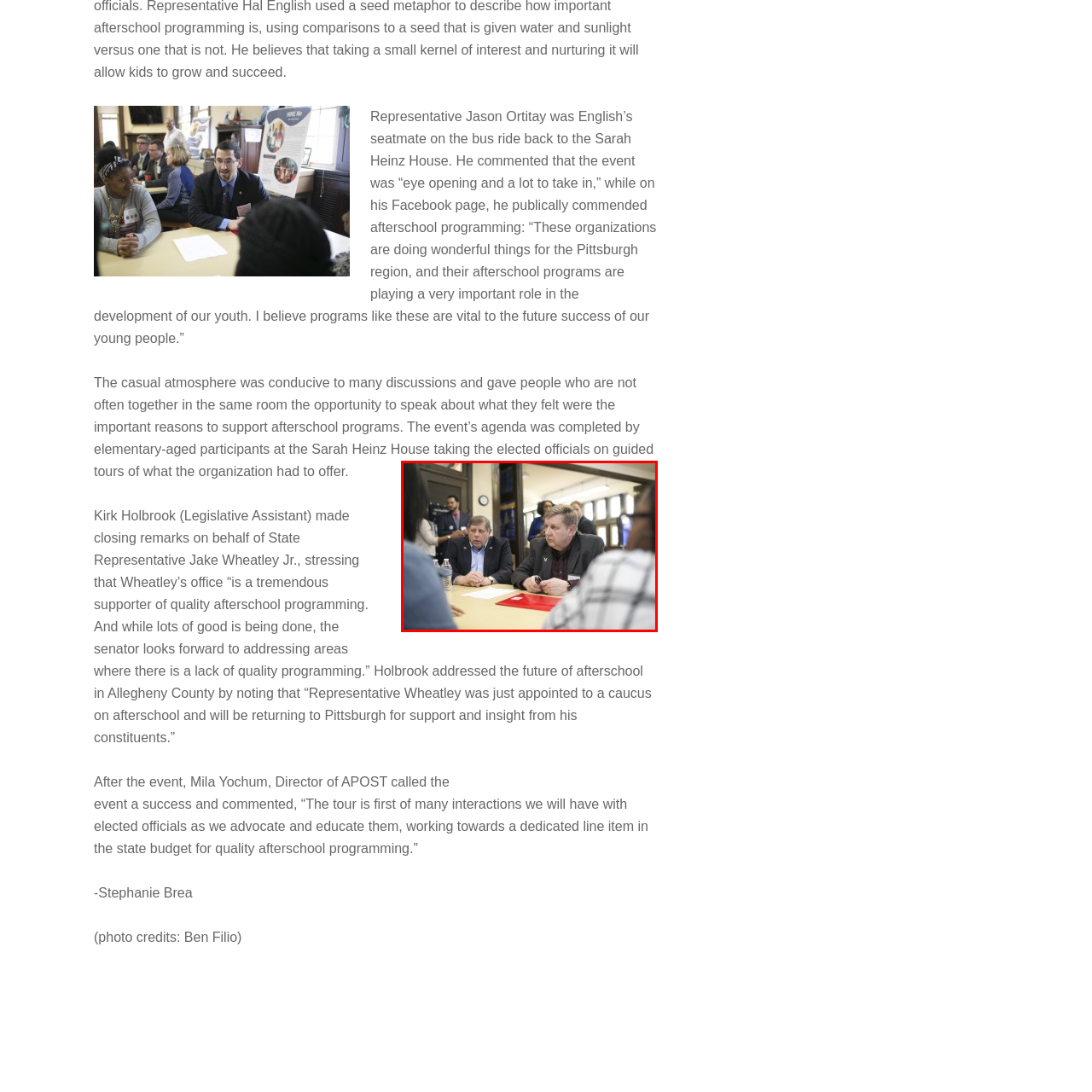Who highlighted the discussions as eye-opening and beneficial?
Please focus on the image surrounded by the red bounding box and provide a one-word or phrase answer based on the image.

Jason Ortitay